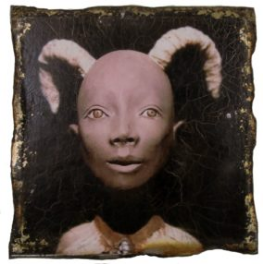Please reply to the following question using a single word or phrase: 
What is the purpose of the limited edition artworks?

Raise awareness and support for indigenous cultures